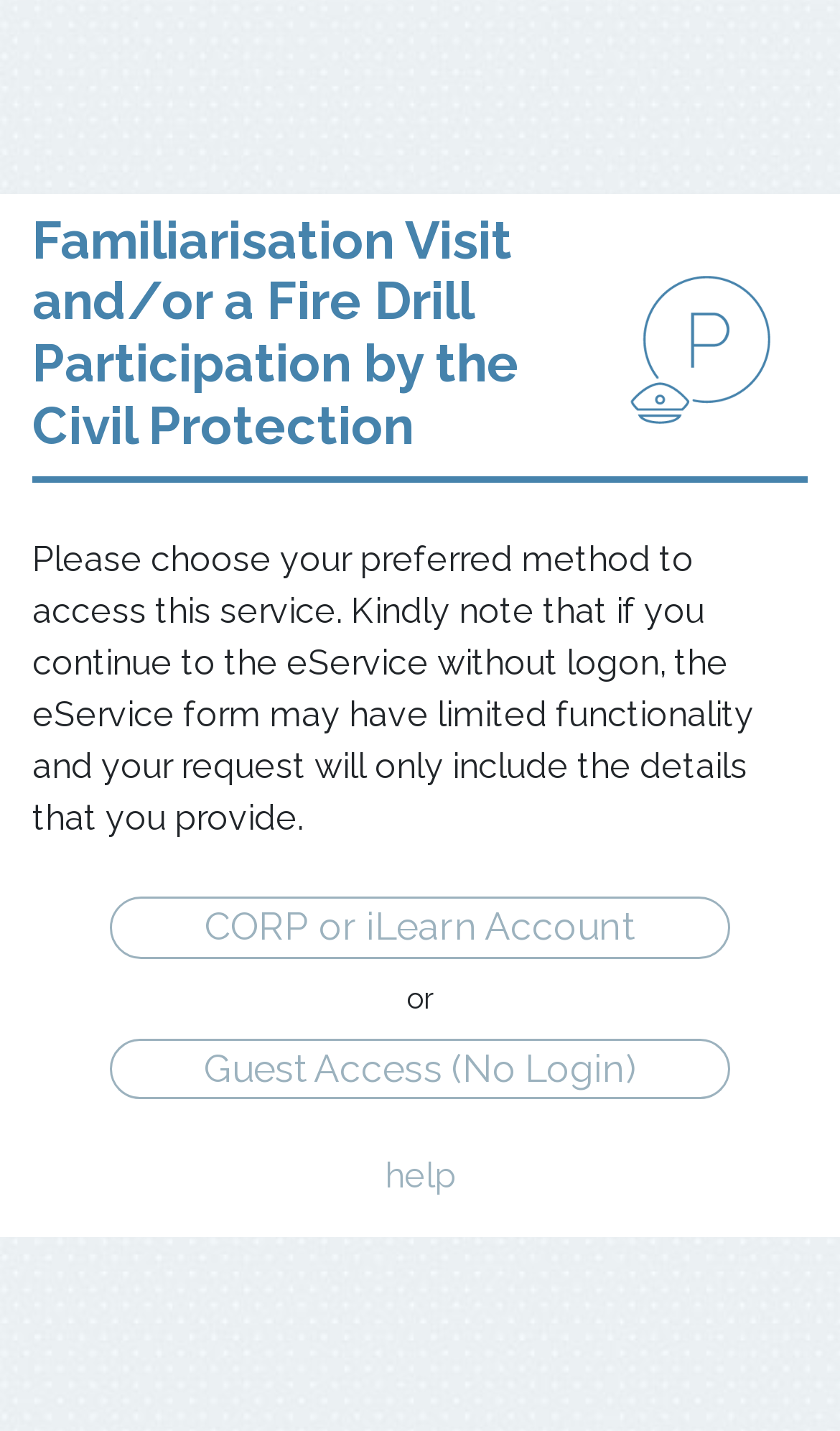Identify the bounding box of the HTML element described as: "Guest Access (No Login)".

[0.131, 0.725, 0.869, 0.768]